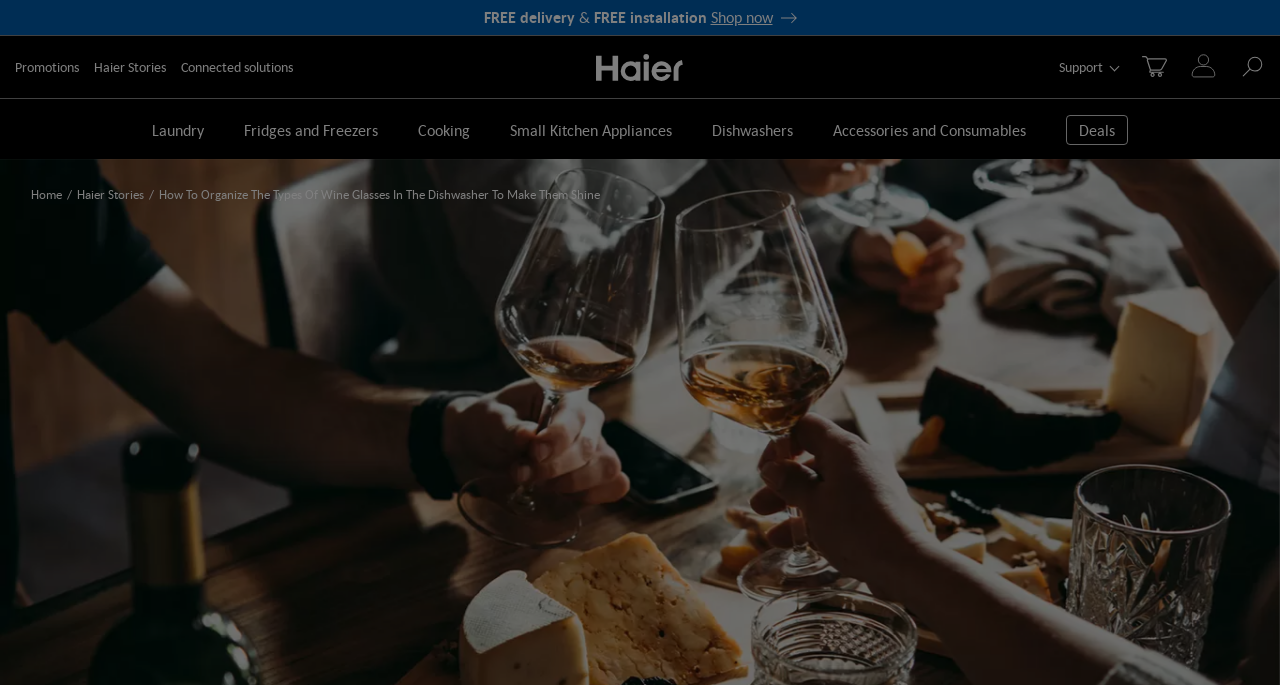Can you find the bounding box coordinates for the element that needs to be clicked to execute this instruction: "Search for something"? The coordinates should be given as four float numbers between 0 and 1, i.e., [left, top, right, bottom].

None